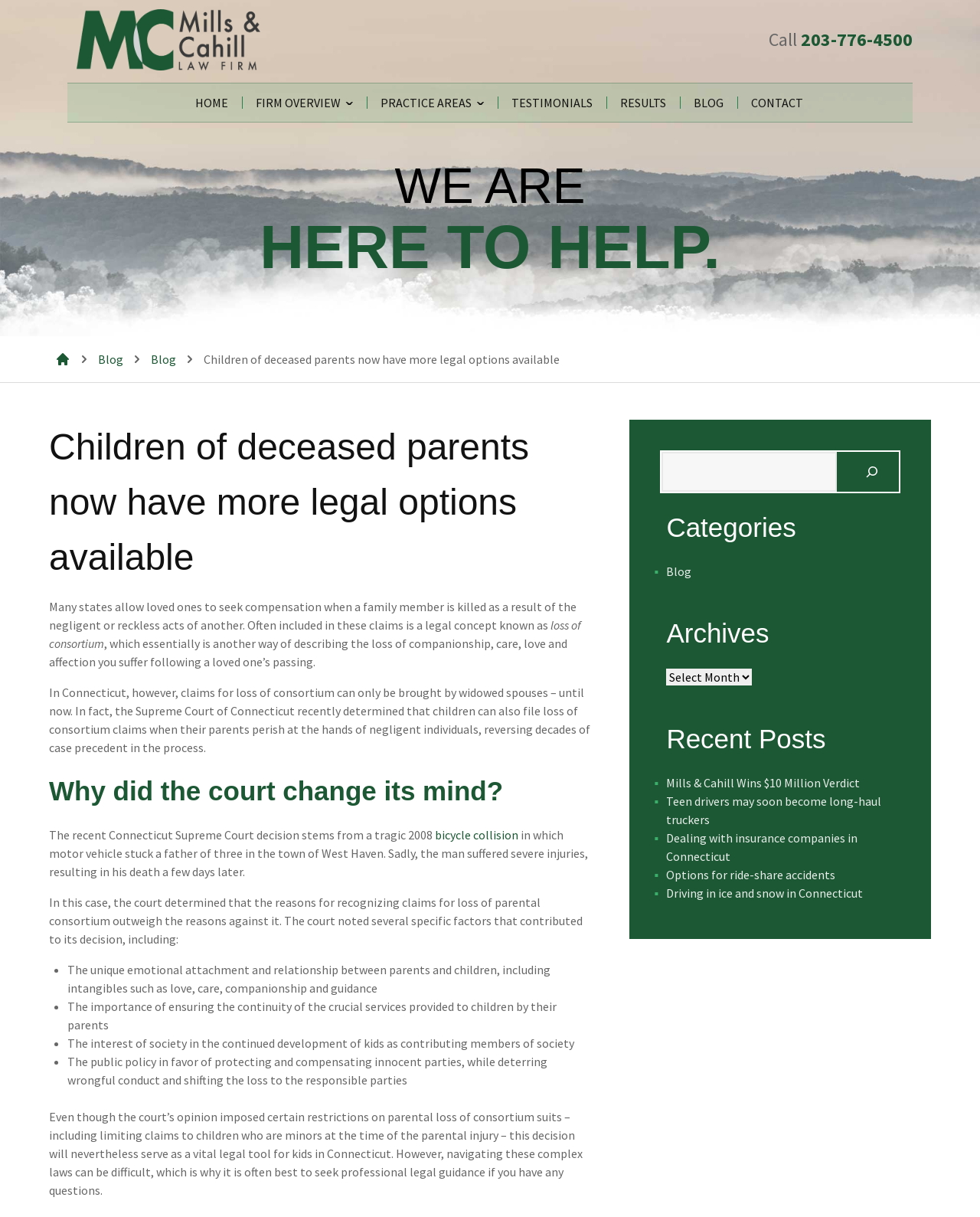Identify the bounding box coordinates for the UI element described by the following text: "Motorcycle and Scooter Accidents". Provide the coordinates as four float numbers between 0 and 1, in the format [left, top, right, bottom].

[0.379, 0.185, 0.503, 0.237]